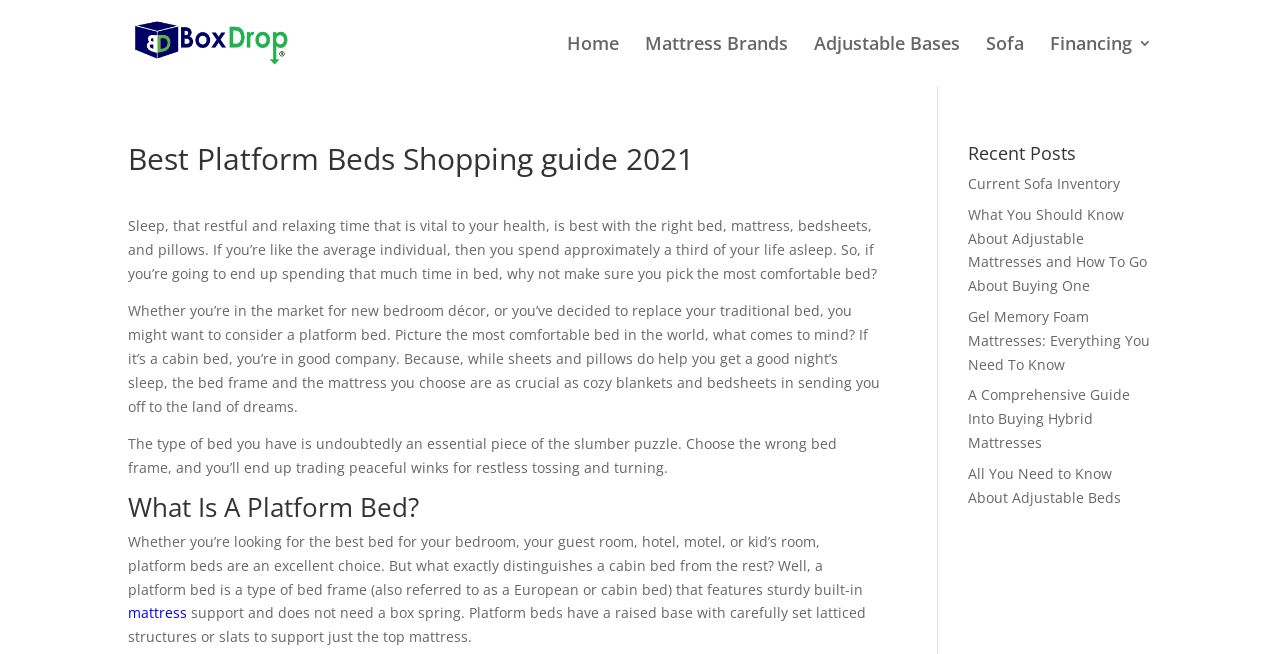Could you locate the bounding box coordinates for the section that should be clicked to accomplish this task: "Click on the 'Home' link".

[0.443, 0.055, 0.484, 0.131]